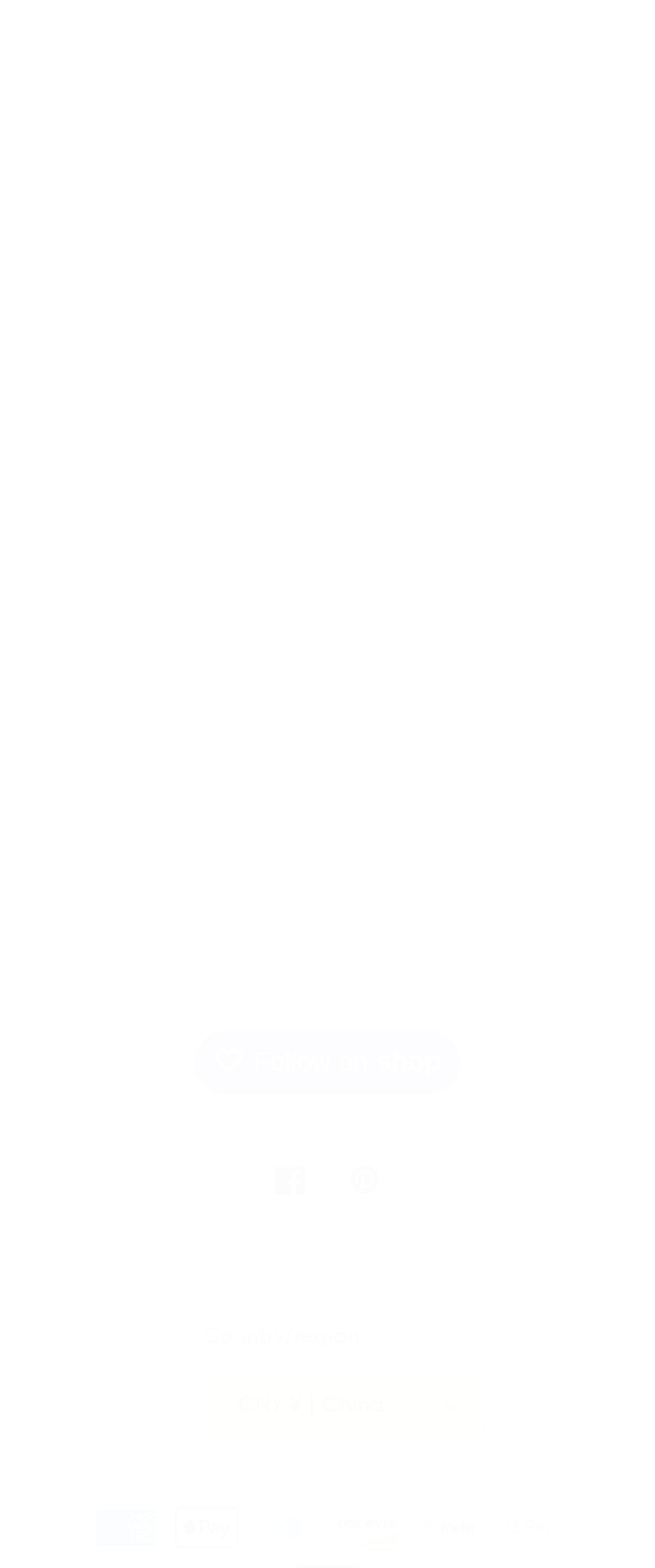Use one word or a short phrase to answer the question provided: 
How many social media links are present?

2